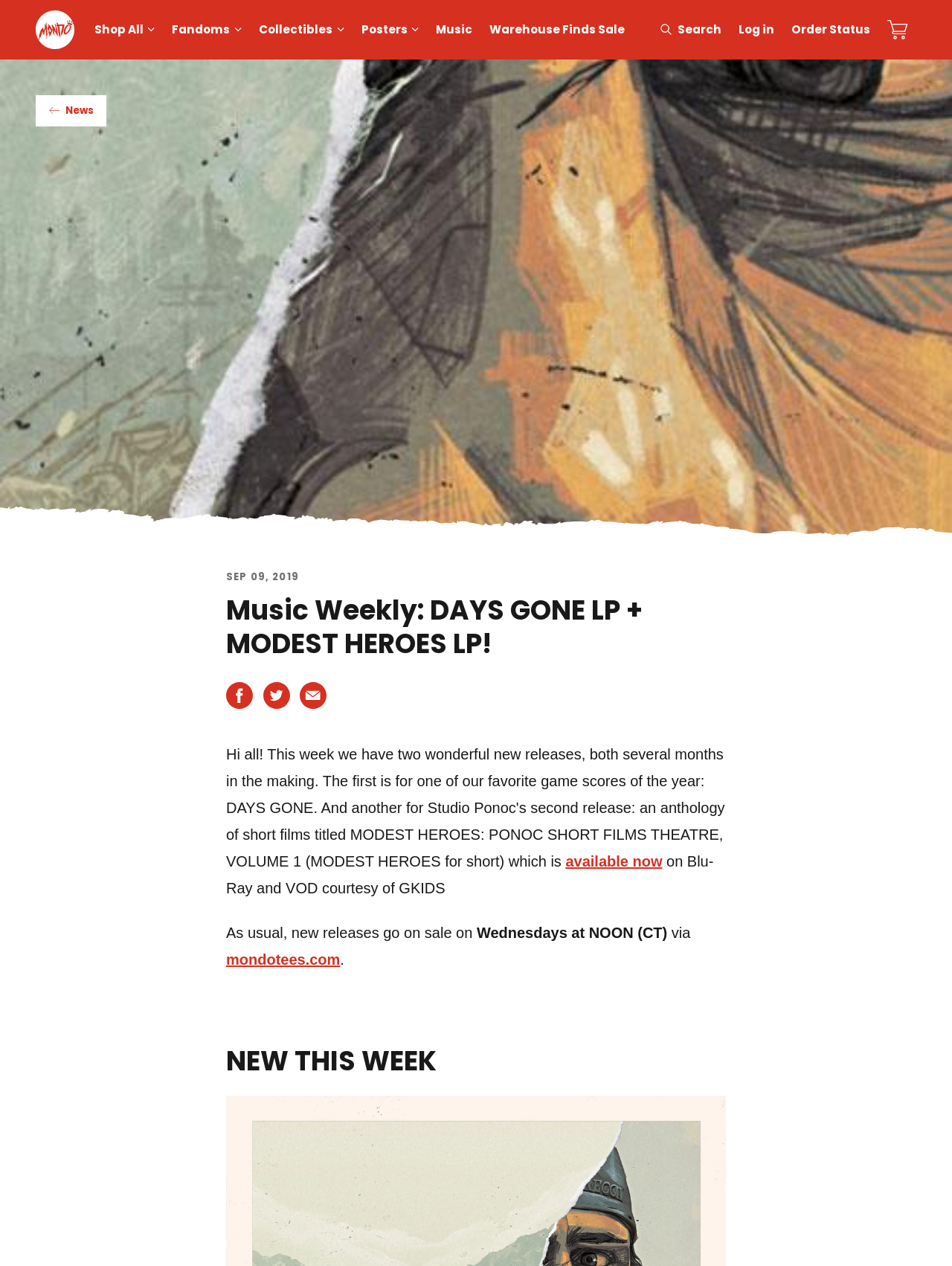Bounding box coordinates should be in the format (top-left x, top-left y, bottom-right x, bottom-right y) and all values should be floating point numbers between 0 and 1. Determine the bounding box coordinate for the UI element described as: Music

[0.449, 0.012, 0.505, 0.035]